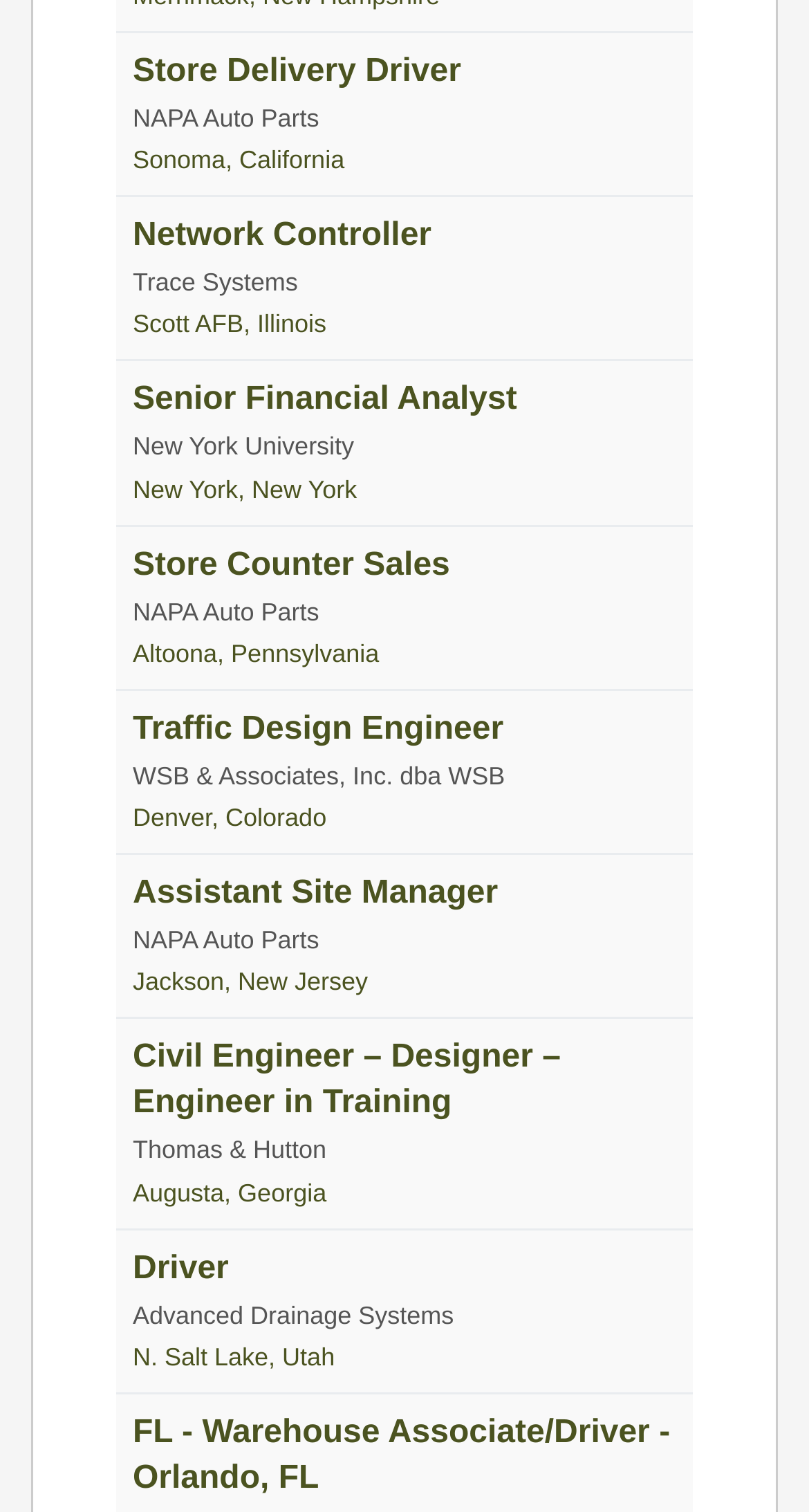Utilize the details in the image to give a detailed response to the question: What company is hiring a Senior Financial Analyst?

The third job listing is 'Senior Financial Analyst New York University New York, New York', so the company hiring a Senior Financial Analyst is 'New York University'.